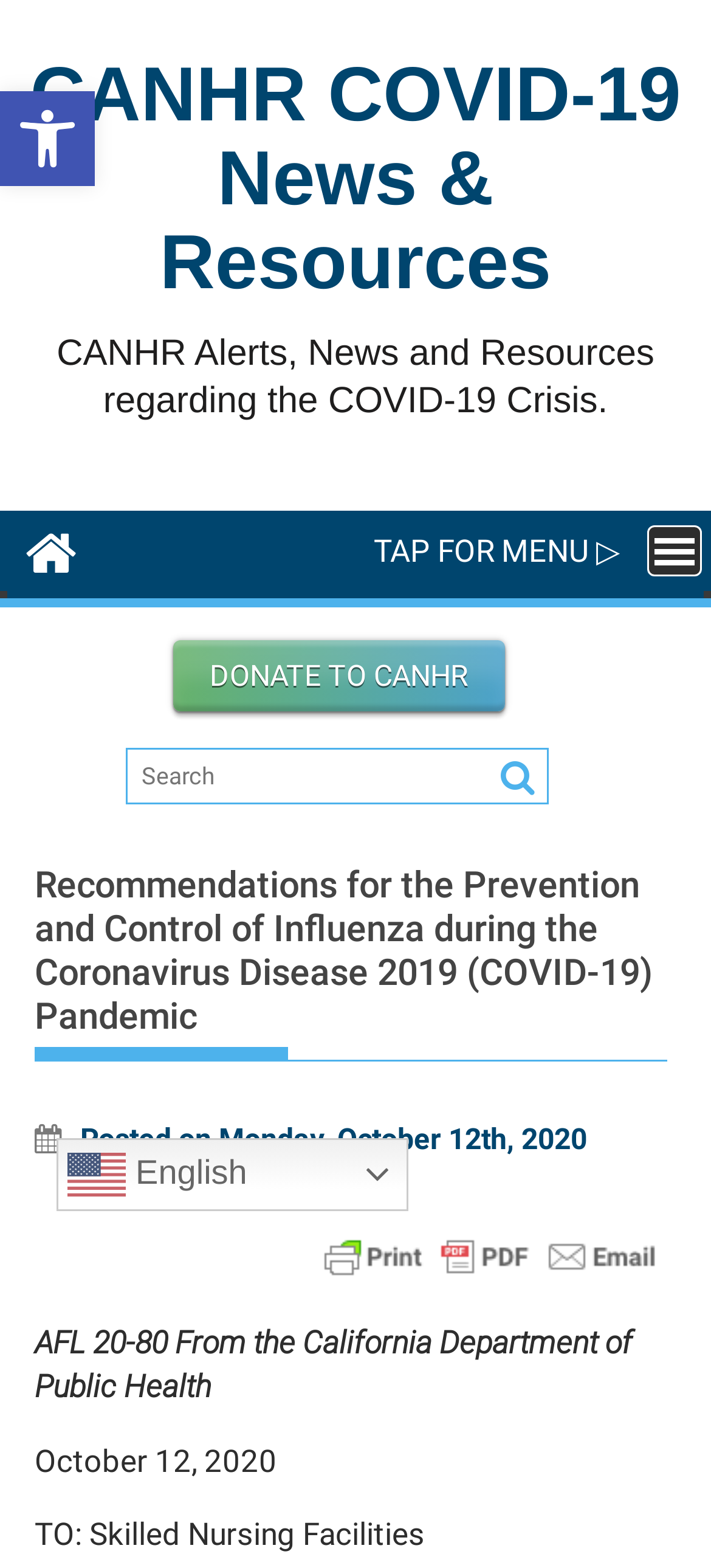Specify the bounding box coordinates of the element's region that should be clicked to achieve the following instruction: "Go to CANHR COVID-19 News & Resources". The bounding box coordinates consist of four float numbers between 0 and 1, in the format [left, top, right, bottom].

[0.042, 0.032, 0.958, 0.194]